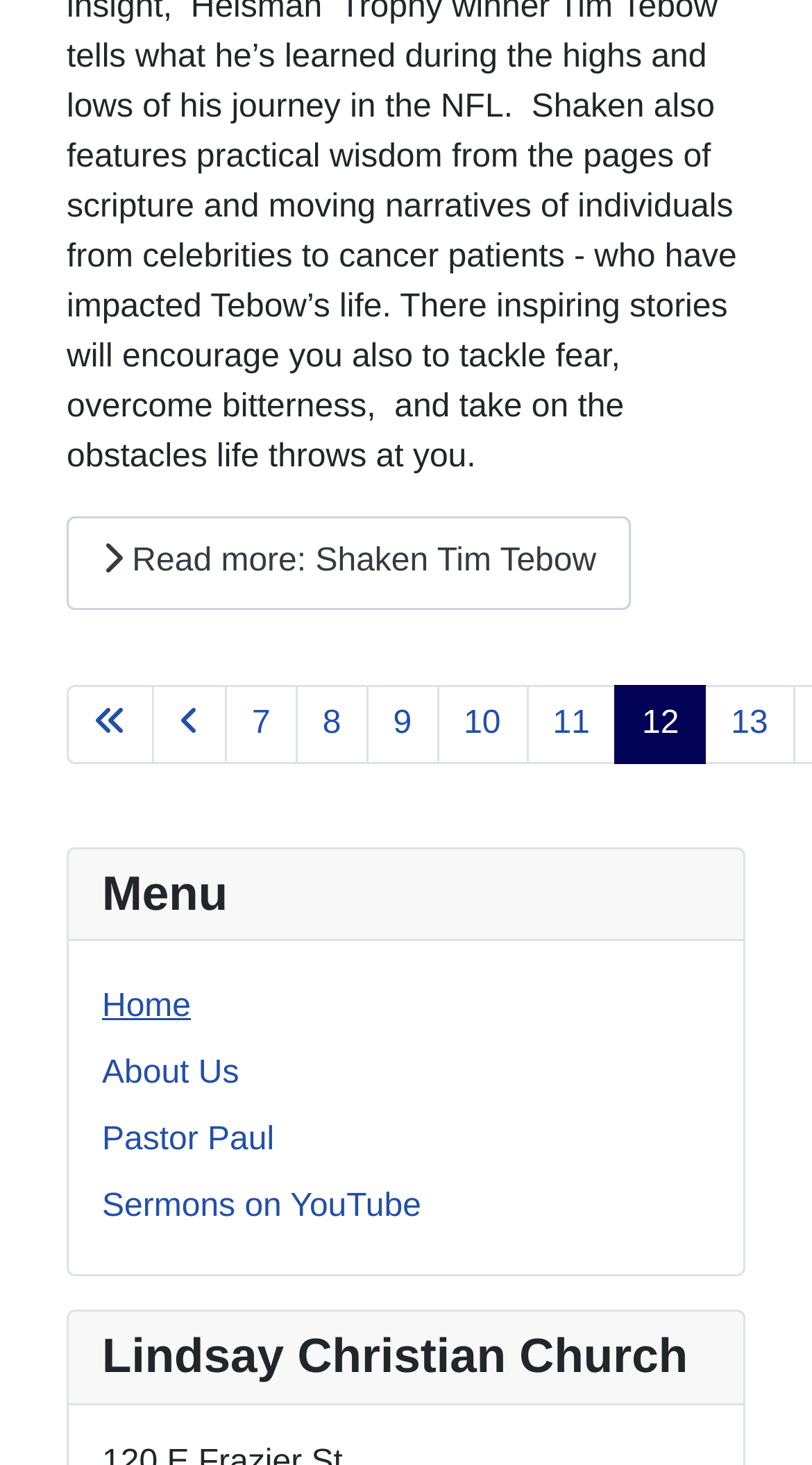Provide the bounding box coordinates of the area you need to click to execute the following instruction: "View Sermons on YouTube".

[0.126, 0.812, 0.519, 0.836]